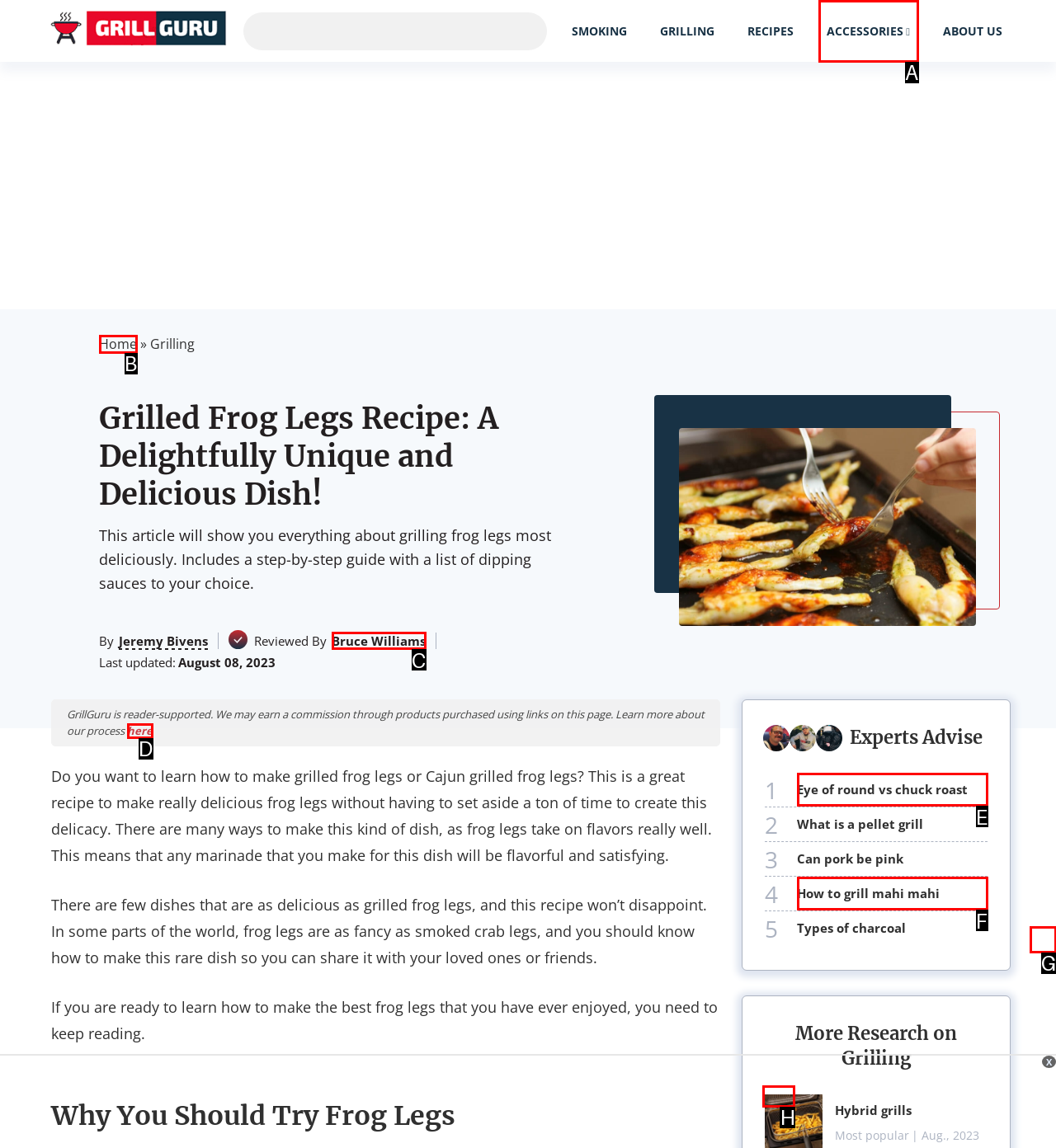Identify the HTML element that corresponds to the description: how to grill mahi mahi Provide the letter of the matching option directly from the choices.

F